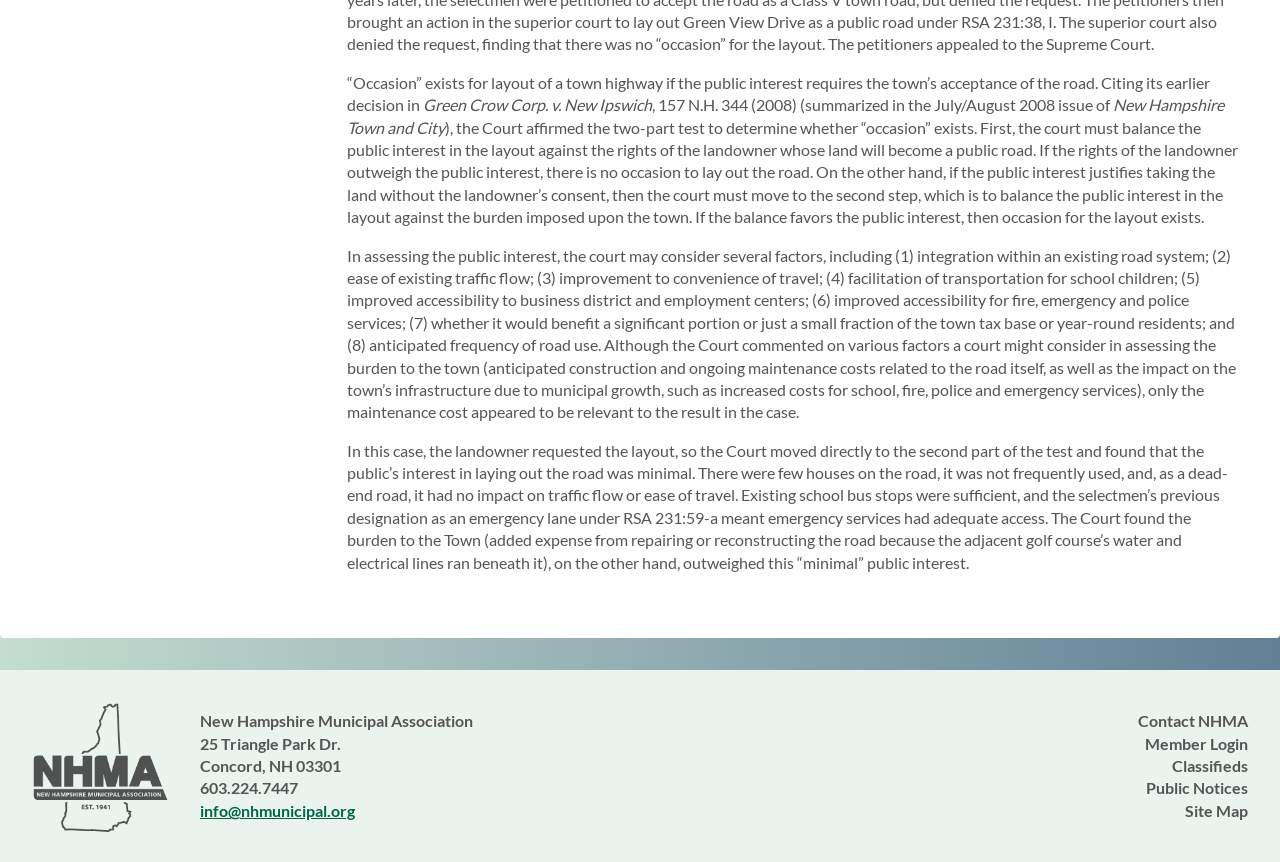Please find the bounding box for the UI element described by: "Member Login".

[0.781, 0.165, 1.0, 0.214]